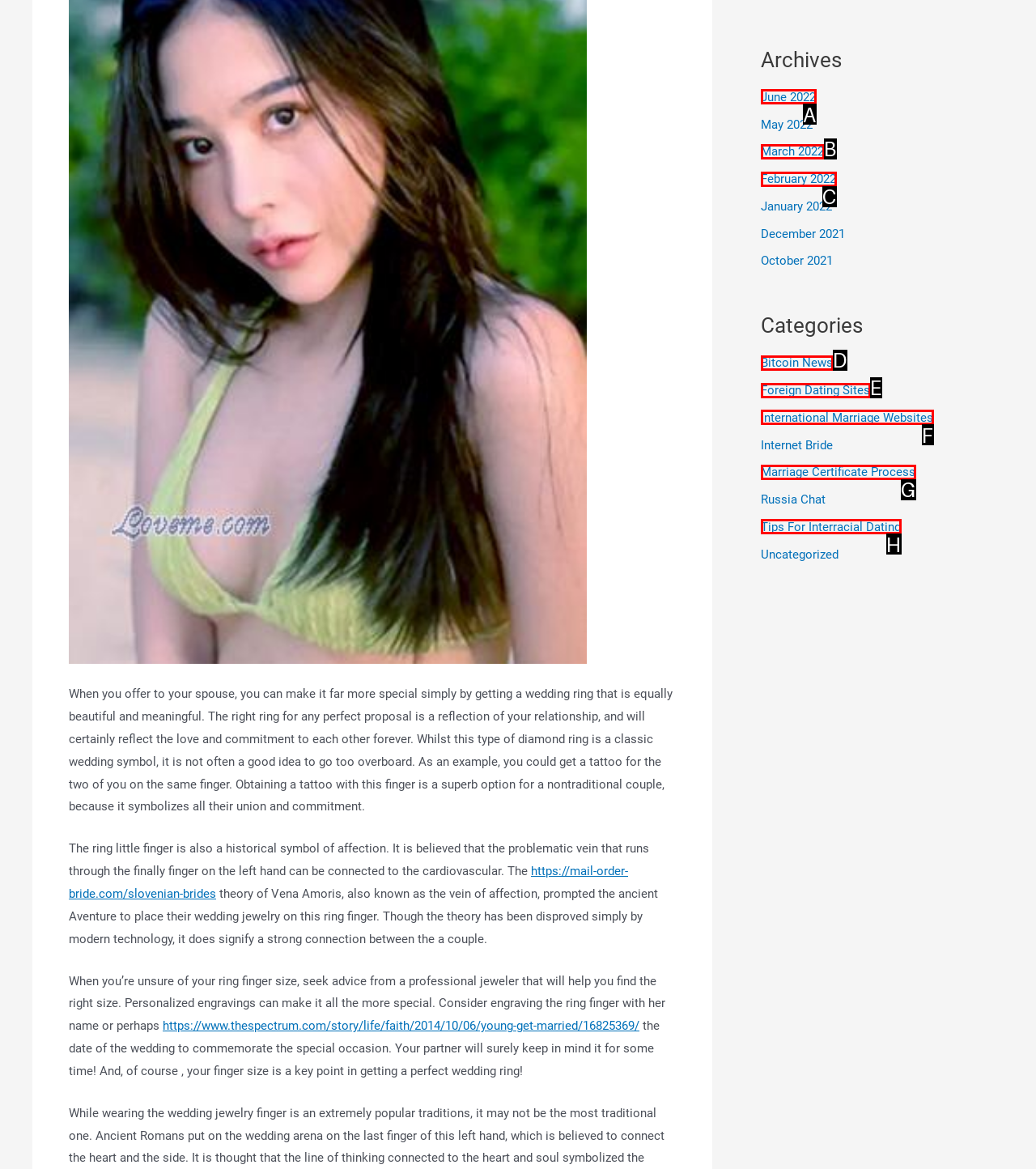Determine the HTML element that best aligns with the description: June 2022
Answer with the appropriate letter from the listed options.

A